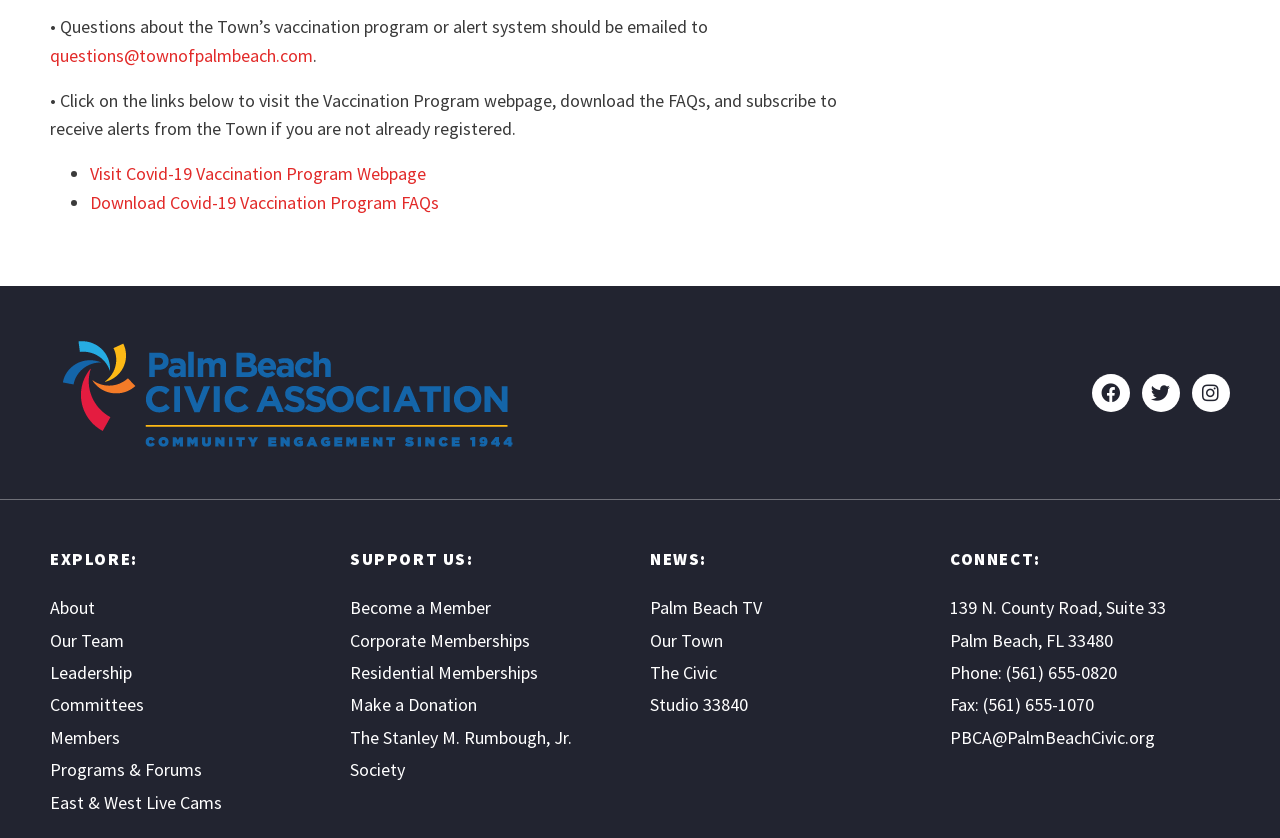Kindly determine the bounding box coordinates of the area that needs to be clicked to fulfill this instruction: "Request a quote".

None